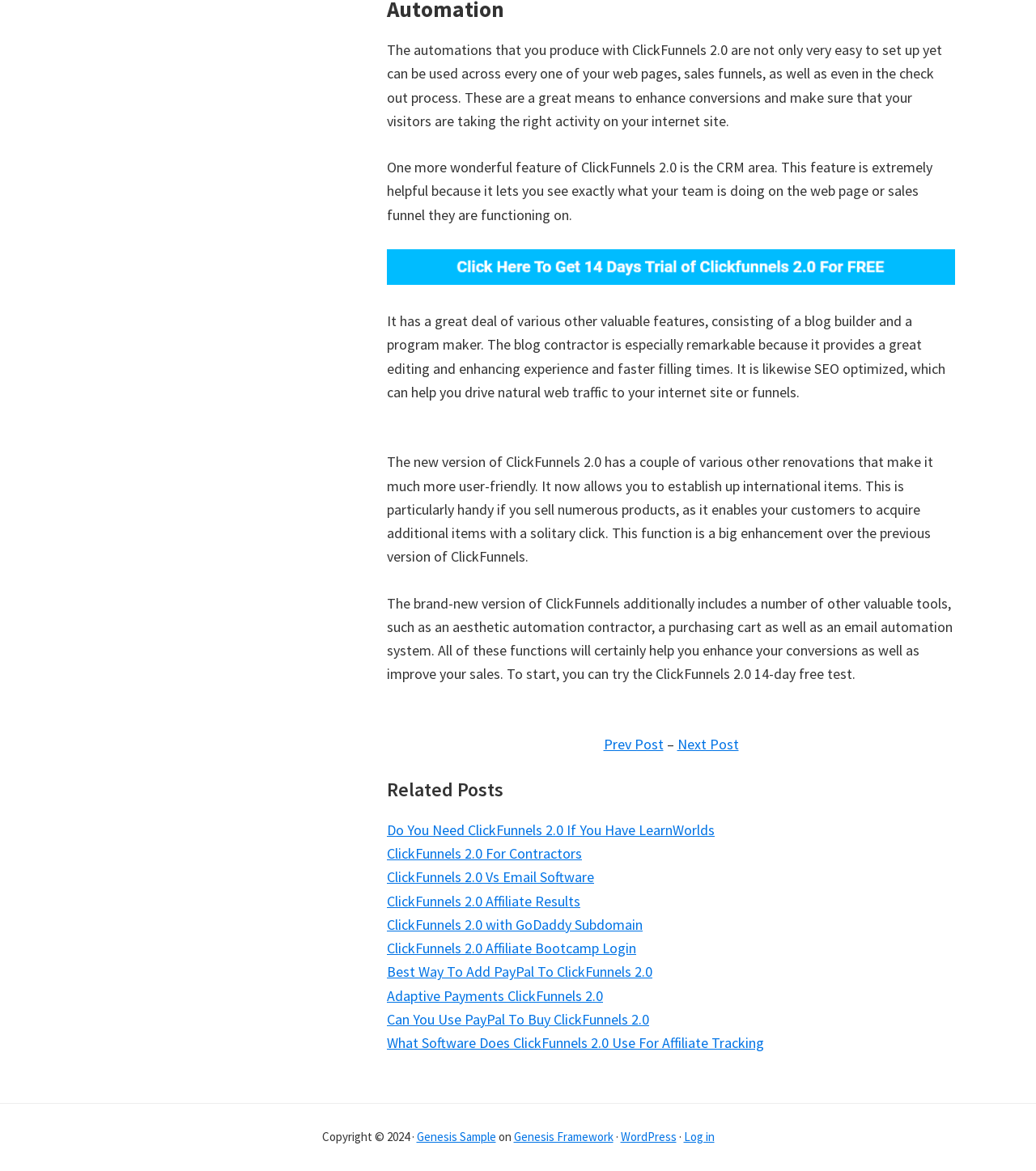Please locate the bounding box coordinates of the element that should be clicked to achieve the given instruction: "Log in".

[0.66, 0.964, 0.689, 0.977]